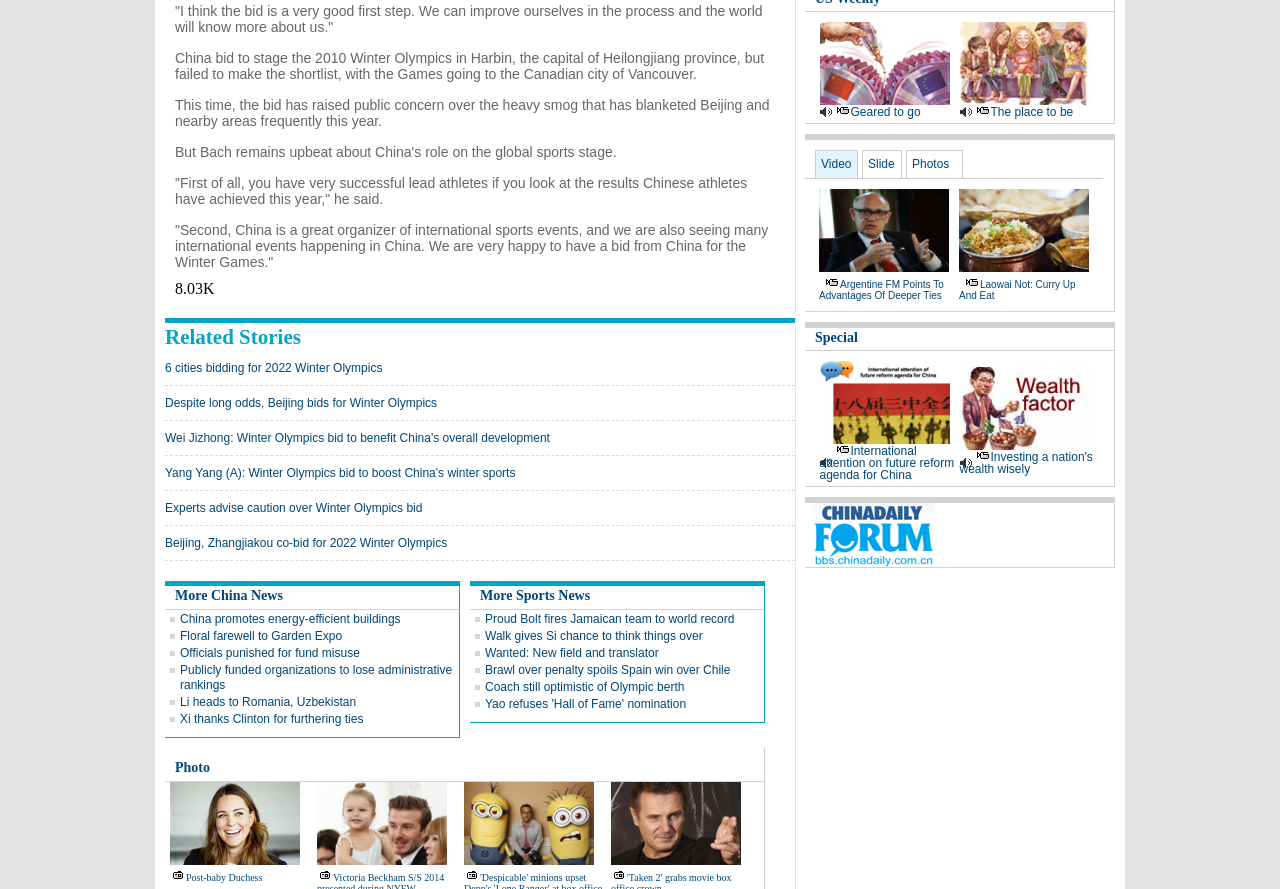Please identify the bounding box coordinates of the region to click in order to complete the task: "Read '6 cities bidding for 2022 Winter Olympics'". The coordinates must be four float numbers between 0 and 1, specified as [left, top, right, bottom].

[0.129, 0.406, 0.299, 0.422]